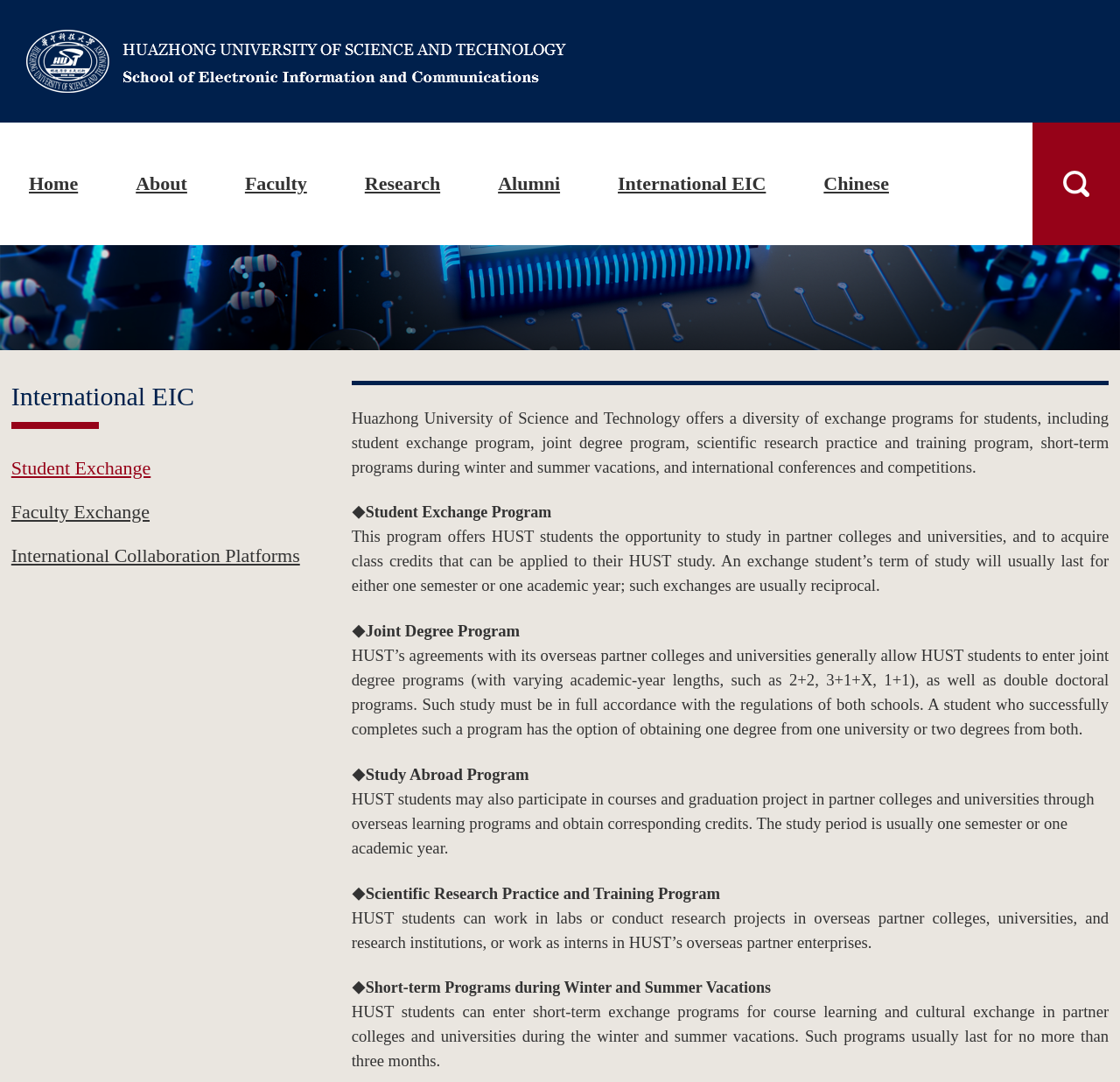Answer the following query with a single word or phrase:
How long does the joint degree program usually last?

2+2, 3+1+X, 1+1